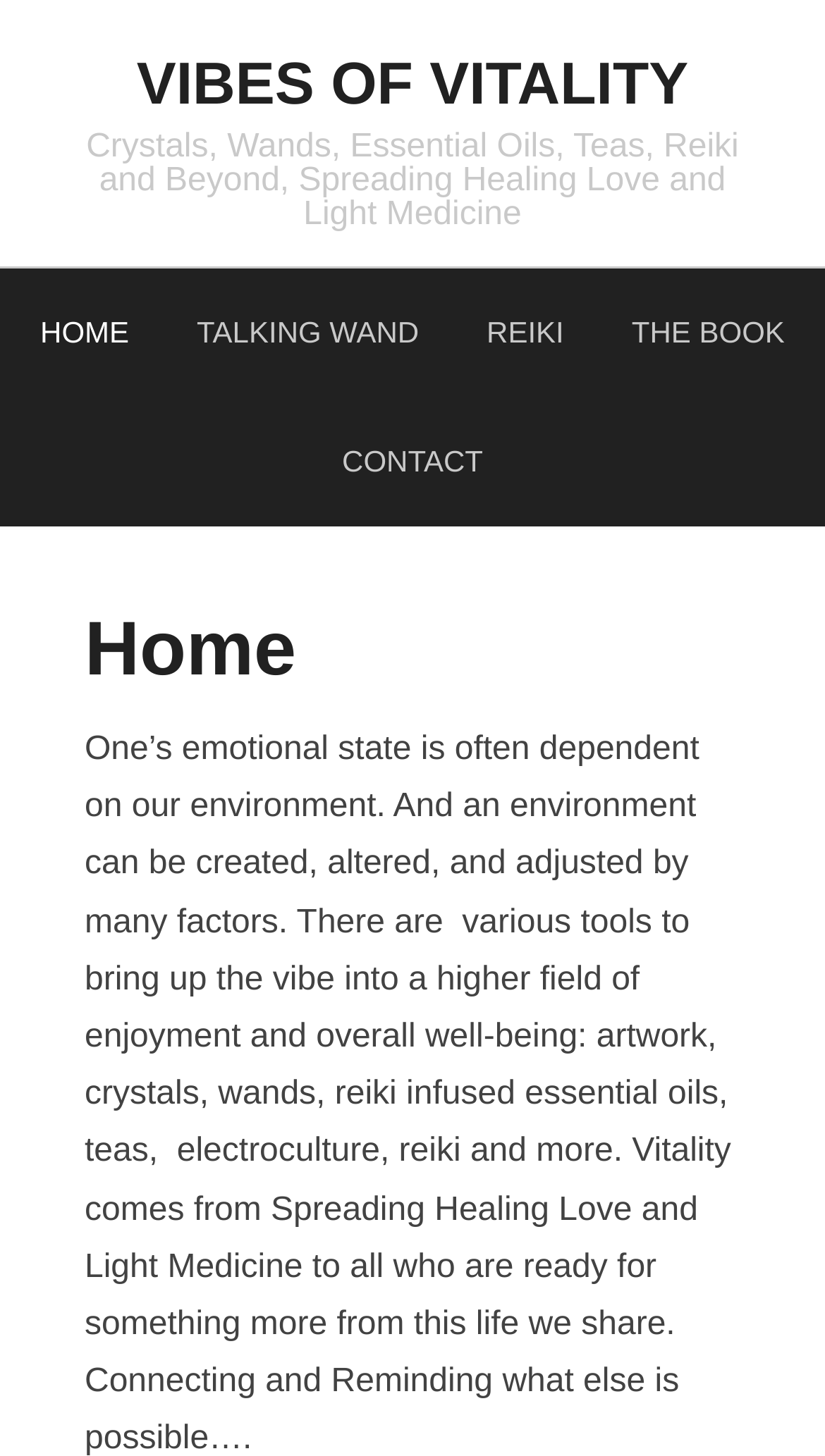Answer the question in a single word or phrase:
Is there a contact page?

Yes